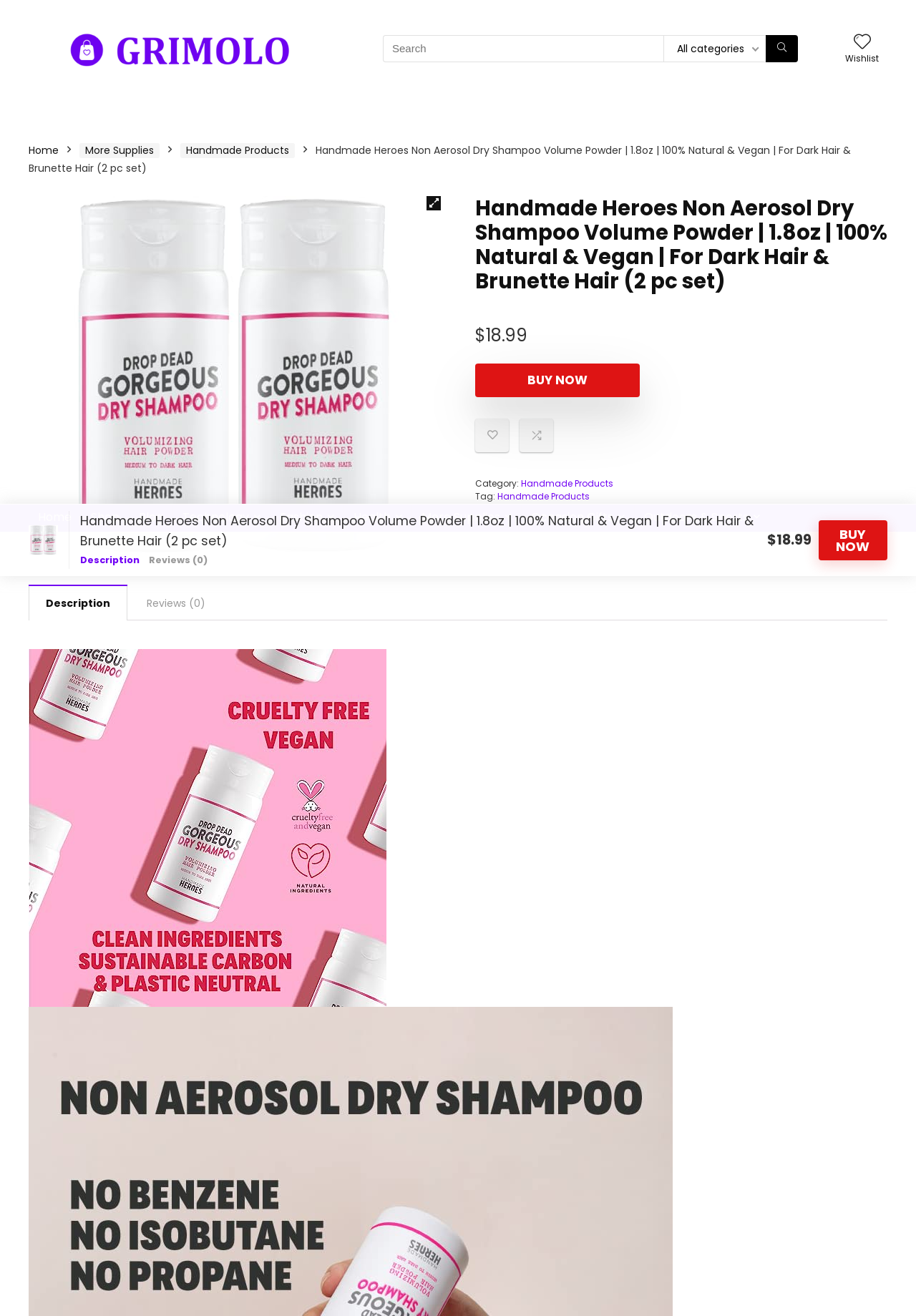Present a detailed account of what is displayed on the webpage.

The webpage is about a product, specifically the Handmade Heroes Non Aerosol Dry Shampoo Volume Powder. At the top, there is a navigation menu with links to "Home", "Shop", "Blog", and several categories like "Technology", "Fashion", and "Health". 

Below the navigation menu, there is a tab list with two tabs: "Description" and "Reviews (0)". The "Description" tab is not selected, and the "Reviews (0)" tab also indicates that there are no reviews yet. 

On the left side, there are three images. The top image is a small product image, and the other two images are larger and appear to be product showcases. 

On the right side, there are links to "Description" and "Reviews (0)" again, which seem to be duplicates of the tabs above. 

Below the images, there is a price section with a dollar sign and the price "18.99". 

Finally, at the bottom right, there is a prominent "BUY NOW" button.